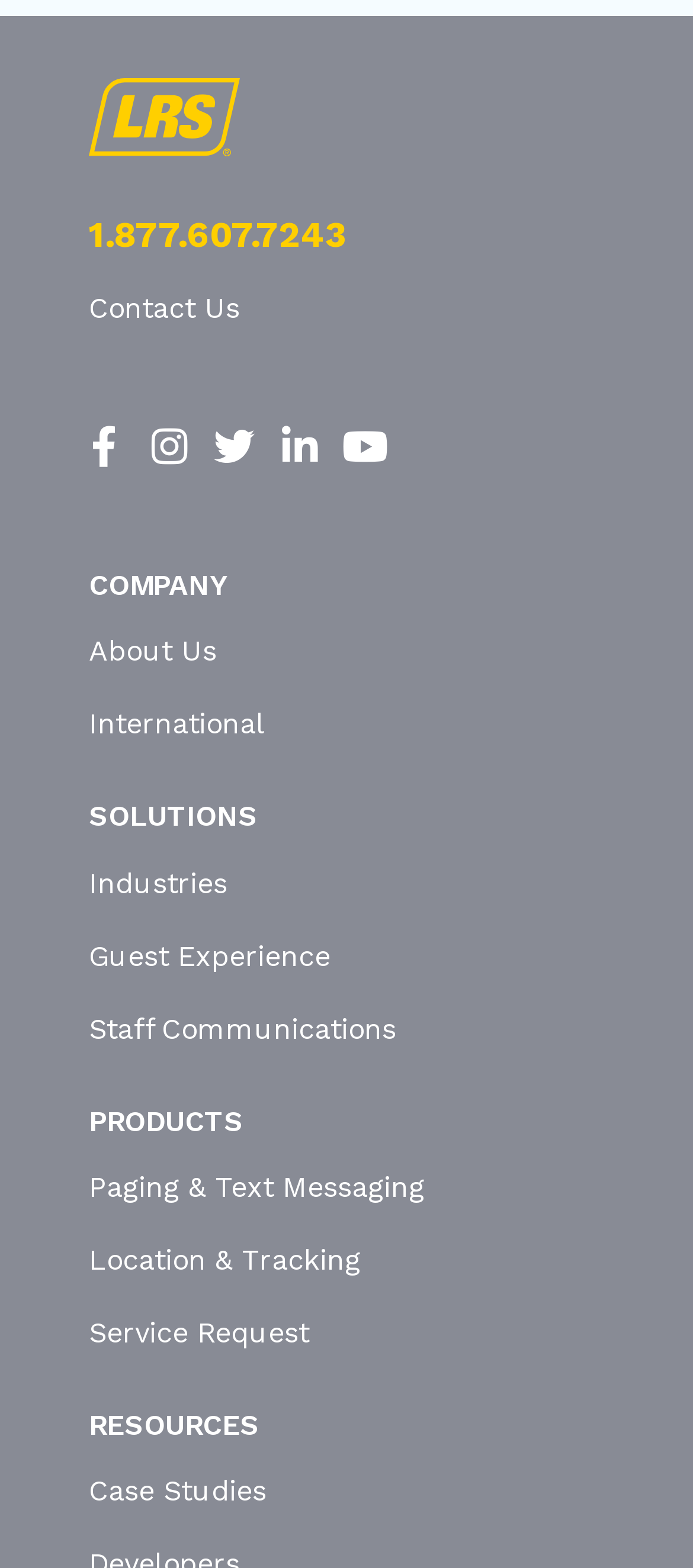Given the element description "Case Studies", identify the bounding box of the corresponding UI element.

[0.115, 0.938, 0.872, 0.965]